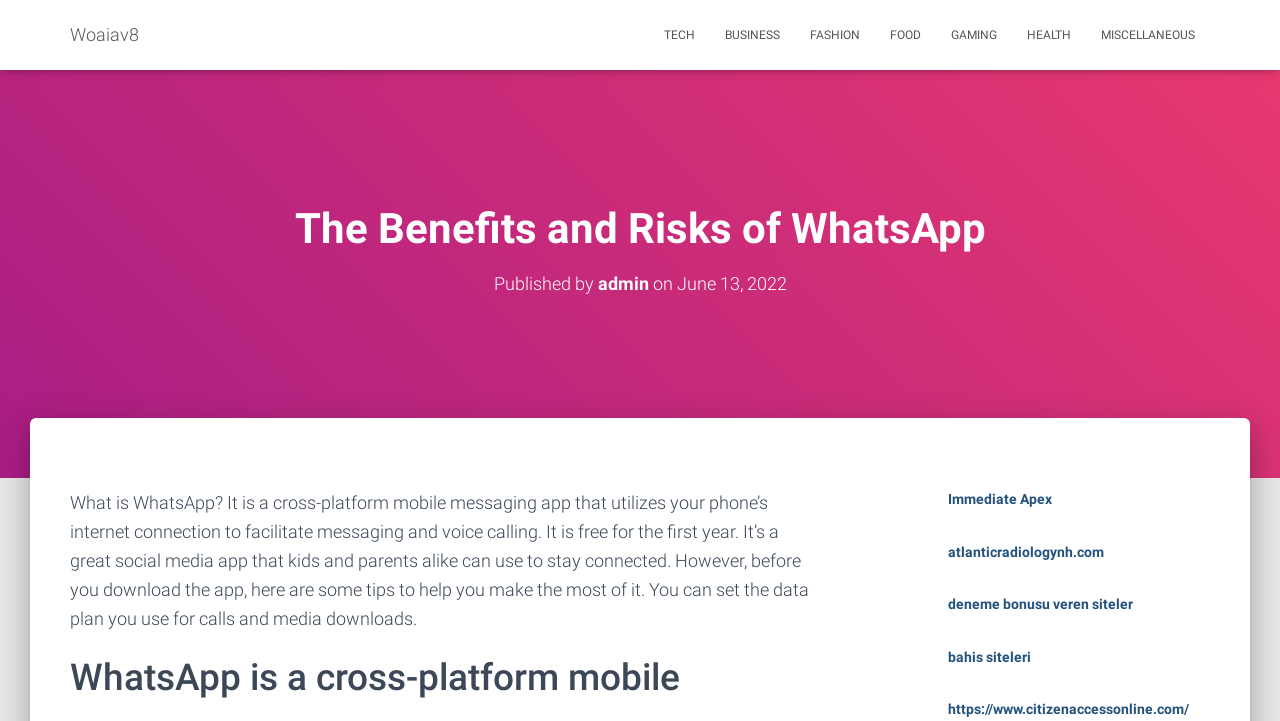Convey a detailed summary of the webpage, mentioning all key elements.

The webpage is about the benefits and risks of WhatsApp, a cross-platform mobile messaging app. At the top, there is a row of links to different categories, including TECH, BUSINESS, FASHION, FOOD, GAMING, HEALTH, and MISCELLANEOUS, which are evenly spaced and aligned horizontally. 

Below the category links, there are two headings. The first heading is the title of the article, "The Benefits and Risks of WhatsApp", and the second heading shows the publication information, "Published by admin on June 13, 2022". The publication information includes a link to the author's profile, "admin", and a timestamp.

The main content of the webpage is a block of text that explains what WhatsApp is and provides some tips for using it. The text is positioned below the headings and occupies most of the page. 

At the bottom of the page, there are four links to external websites, including "Immediate Apex", "atlanticradiologynh.com", "deneme bonusu veren siteler", "bahis siteleri", and "https://www.citizenaccessonline.com/". These links are aligned horizontally and are positioned below the main content.